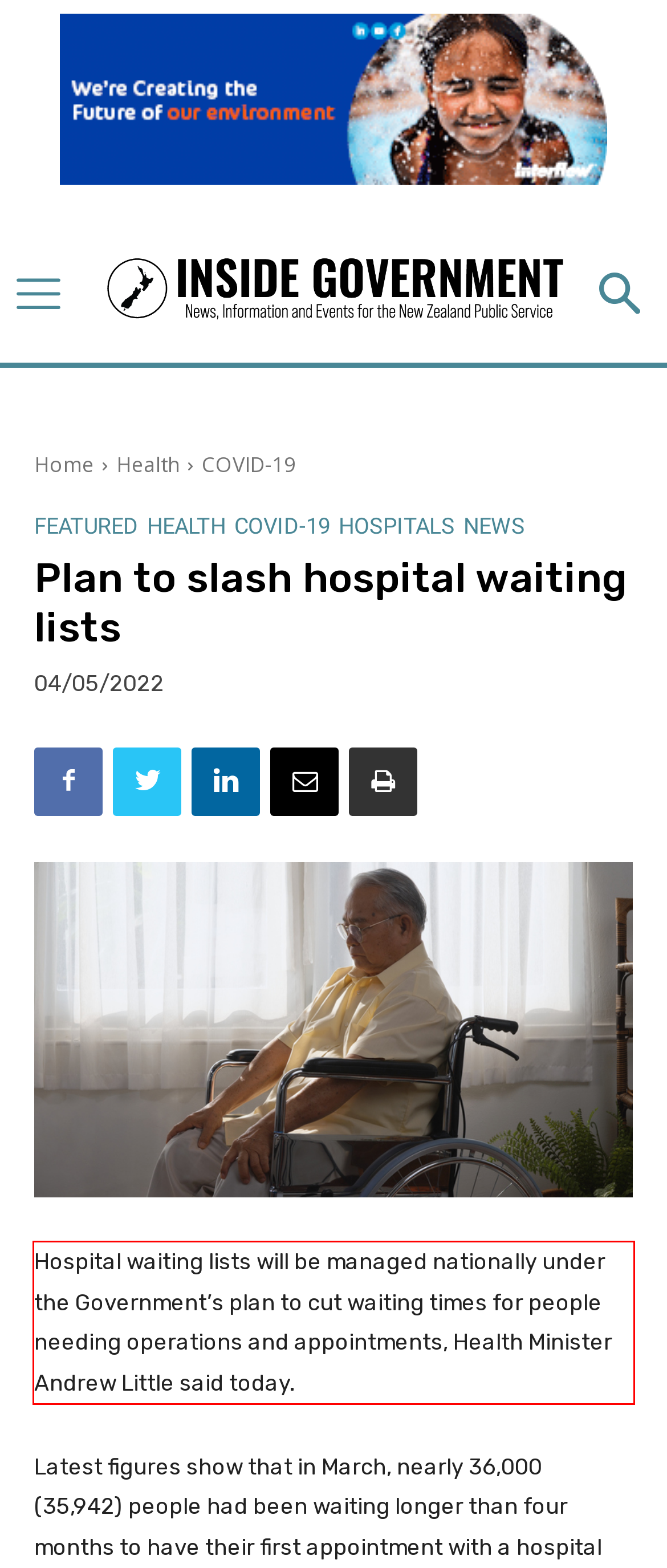Perform OCR on the text inside the red-bordered box in the provided screenshot and output the content.

Hospital waiting lists will be managed nationally under the Government’s plan to cut waiting times for people needing operations and appointments, Health Minister Andrew Little said today.